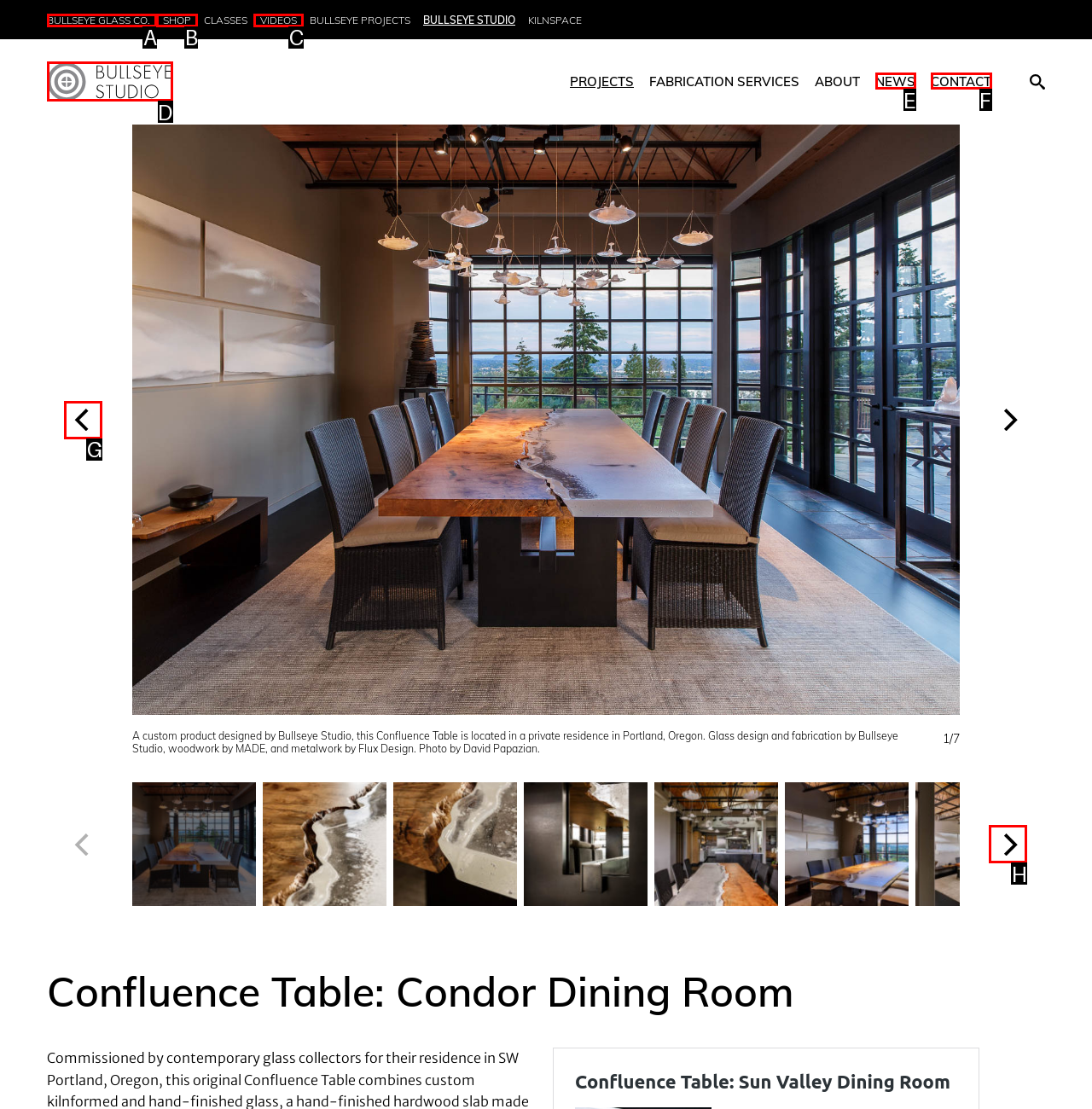Find the option that matches this description: Bullseye Glass Co.
Provide the corresponding letter directly.

A